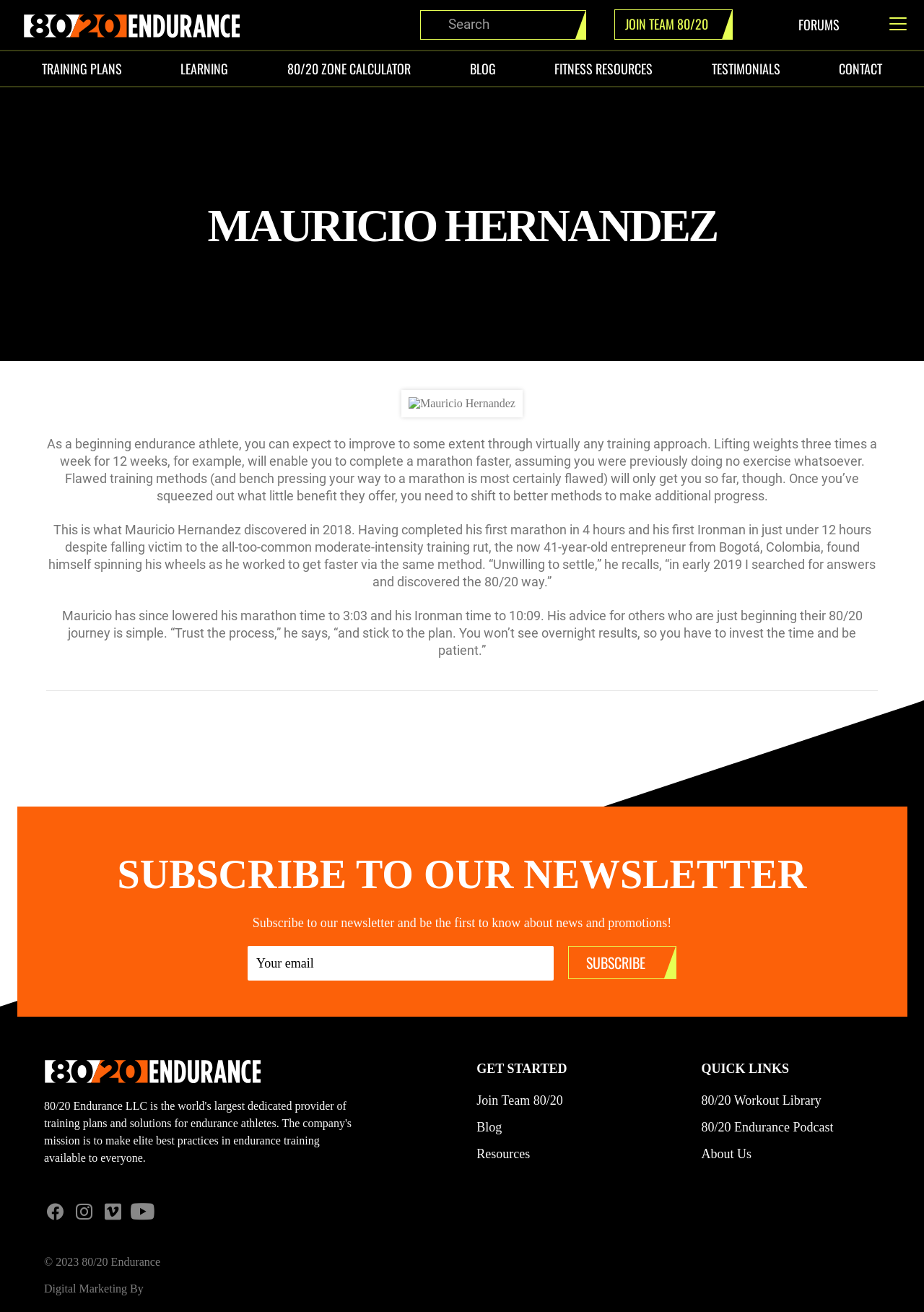What is the purpose of the 'SUBSCRIBE' button?
Based on the visual, give a brief answer using one word or a short phrase.

To subscribe to the newsletter